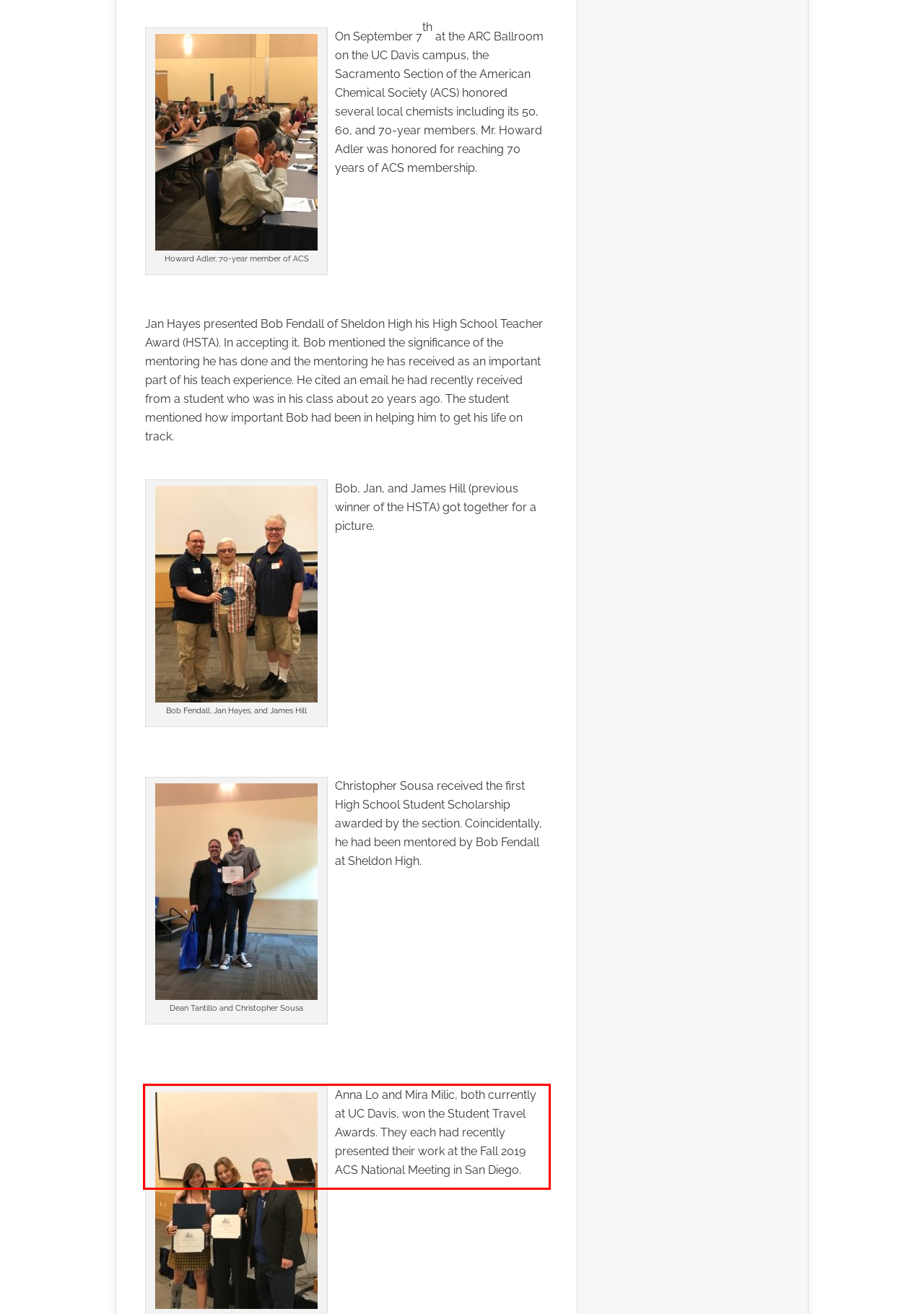Identify the red bounding box in the webpage screenshot and perform OCR to generate the text content enclosed.

Anna Lo and Mira Milic, both currently at UC Davis, won the Student Travel Awards. They each had recently presented their work at the Fall 2019 ACS National Meeting in San Diego.